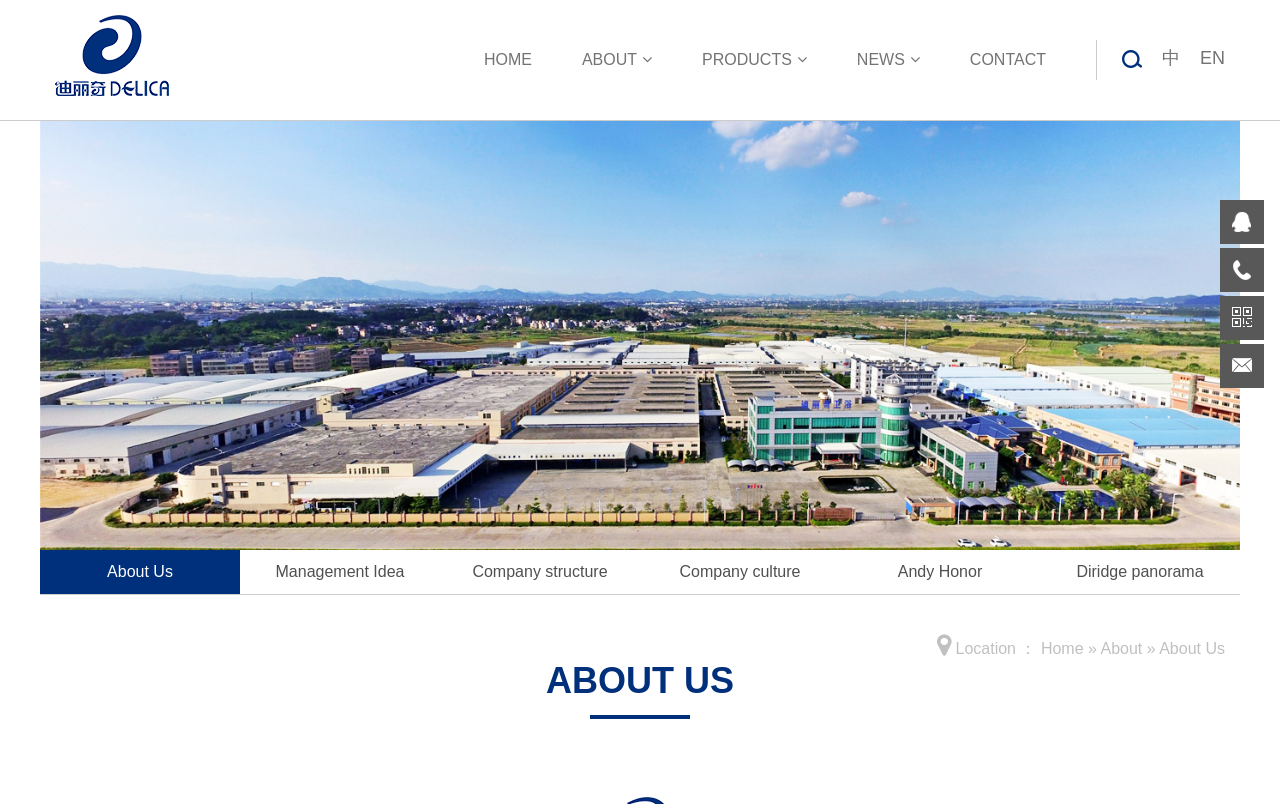Provide a thorough description of this webpage.

The webpage is about Andy bathroom, with a prominent image taking up most of the top section, featuring a caption "关于迪丽奇" (which translates to "About Diridge"). 

At the top left, there is a navigation menu with five links: "HOME", "ABOUT", "PRODUCTS", "NEWS", and "CONTACT". To the right of this menu, there are three language options: "", "中", and "EN". 

Below the image, there is a secondary navigation menu with six links: "About Us", "Management Idea", "Company structure", "Company culture", "Andy Honor", and "Diridge panorama". 

On the bottom left, there is a section with a heading "ABOUT US" in large font. Below this heading, there is a breadcrumb navigation with links "Home", "About", and "About Us". 

On the bottom right, there are four social media links, represented by icons.